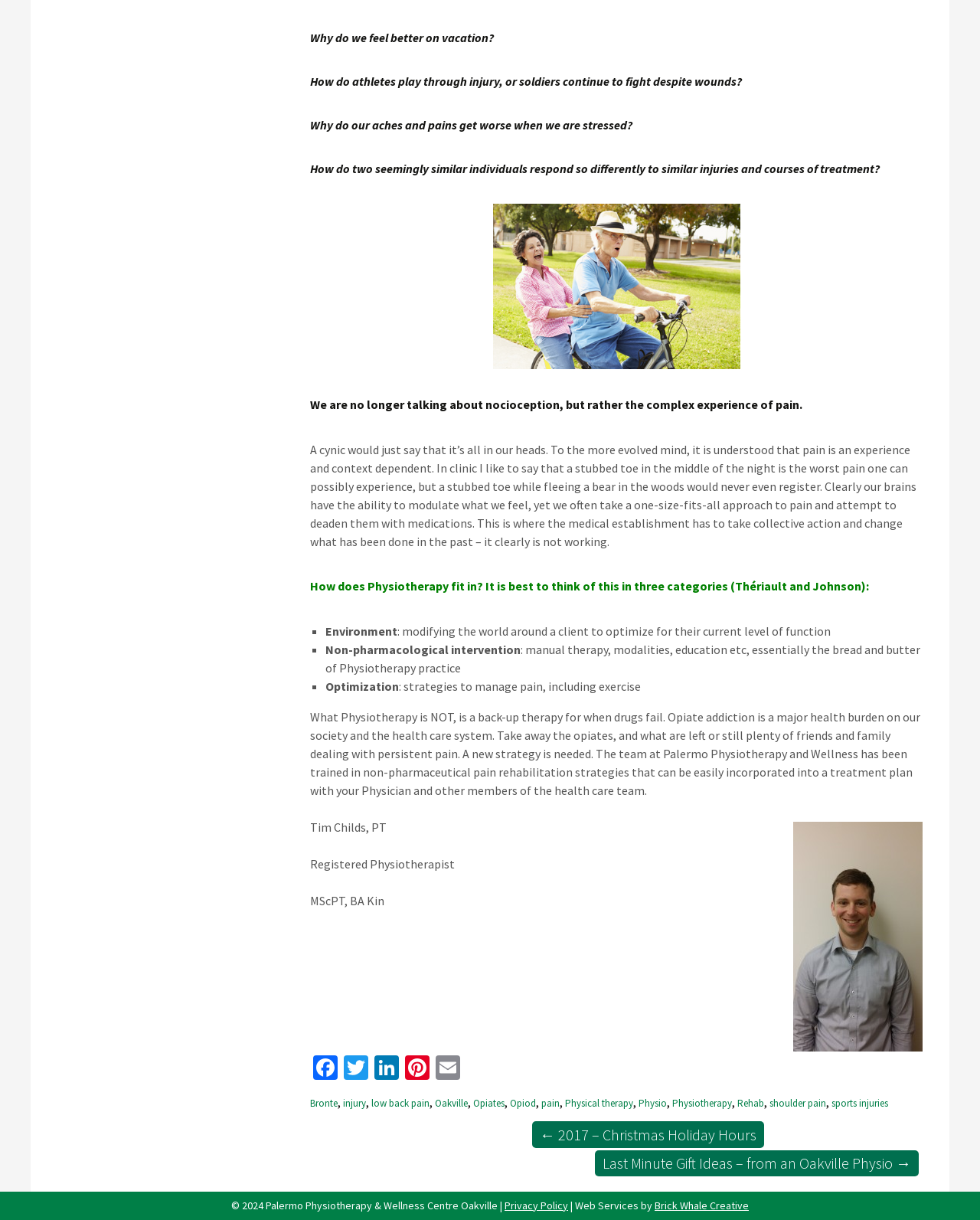What is the profession of Tim Childs?
With the help of the image, please provide a detailed response to the question.

Based on the webpage, Tim Childs is a registered physiotherapist, as indicated by the text 'Registered Physiotherapist' and 'MScPT, BA Kin' below his name.